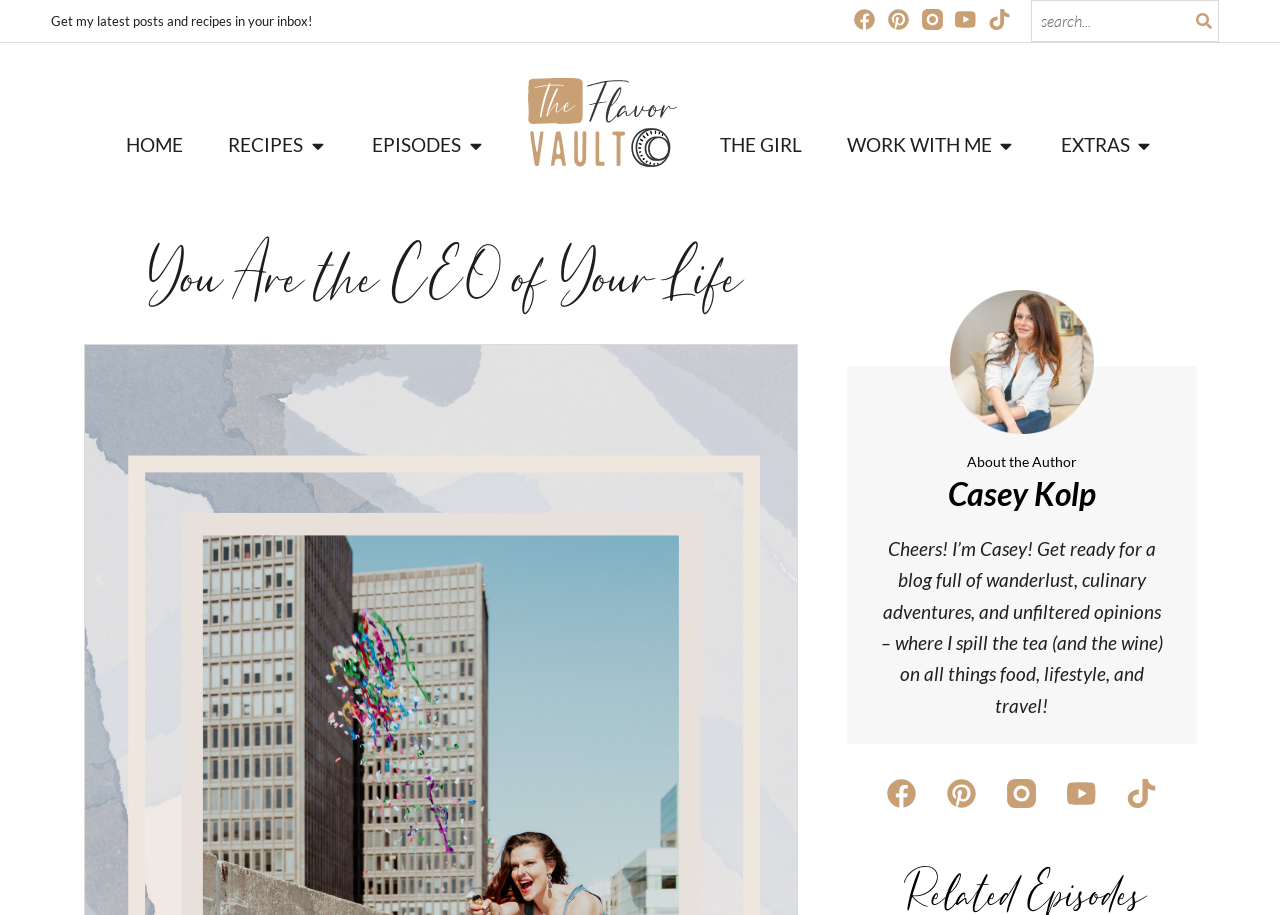What is the navigation menu labeled?
Please provide a single word or phrase in response based on the screenshot.

Menu